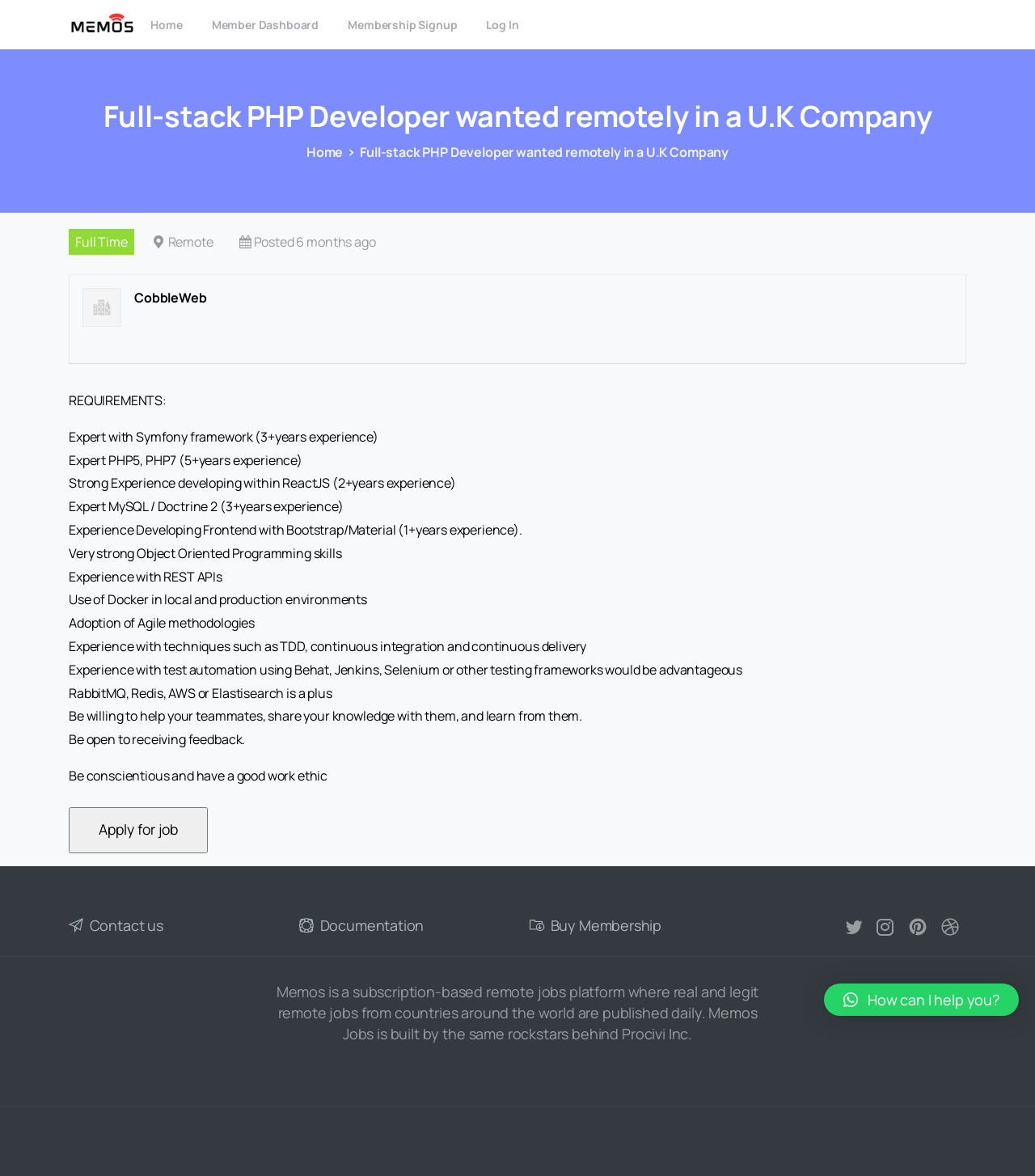Can you find the bounding box coordinates for the element that needs to be clicked to execute this instruction: "Click on the 'Apply for job' button"? The coordinates should be given as four float numbers between 0 and 1, i.e., [left, top, right, bottom].

[0.066, 0.686, 0.201, 0.725]